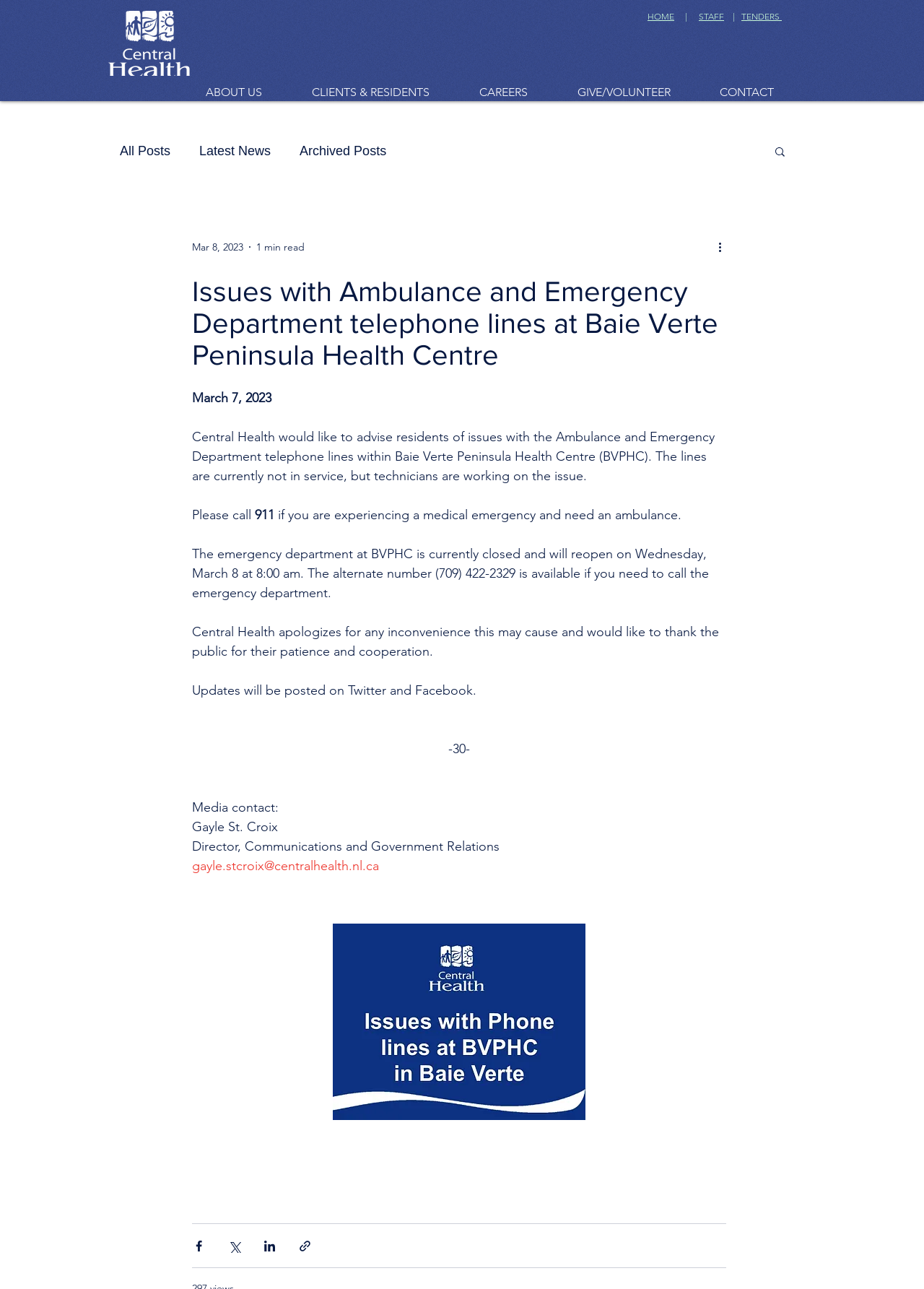What is the name of the Director of Communications and Government Relations?
Can you provide a detailed and comprehensive answer to the question?

I found the answer by reading the article content, which mentions 'Gayle St. Croix' as the Director of Communications and Government Relations.